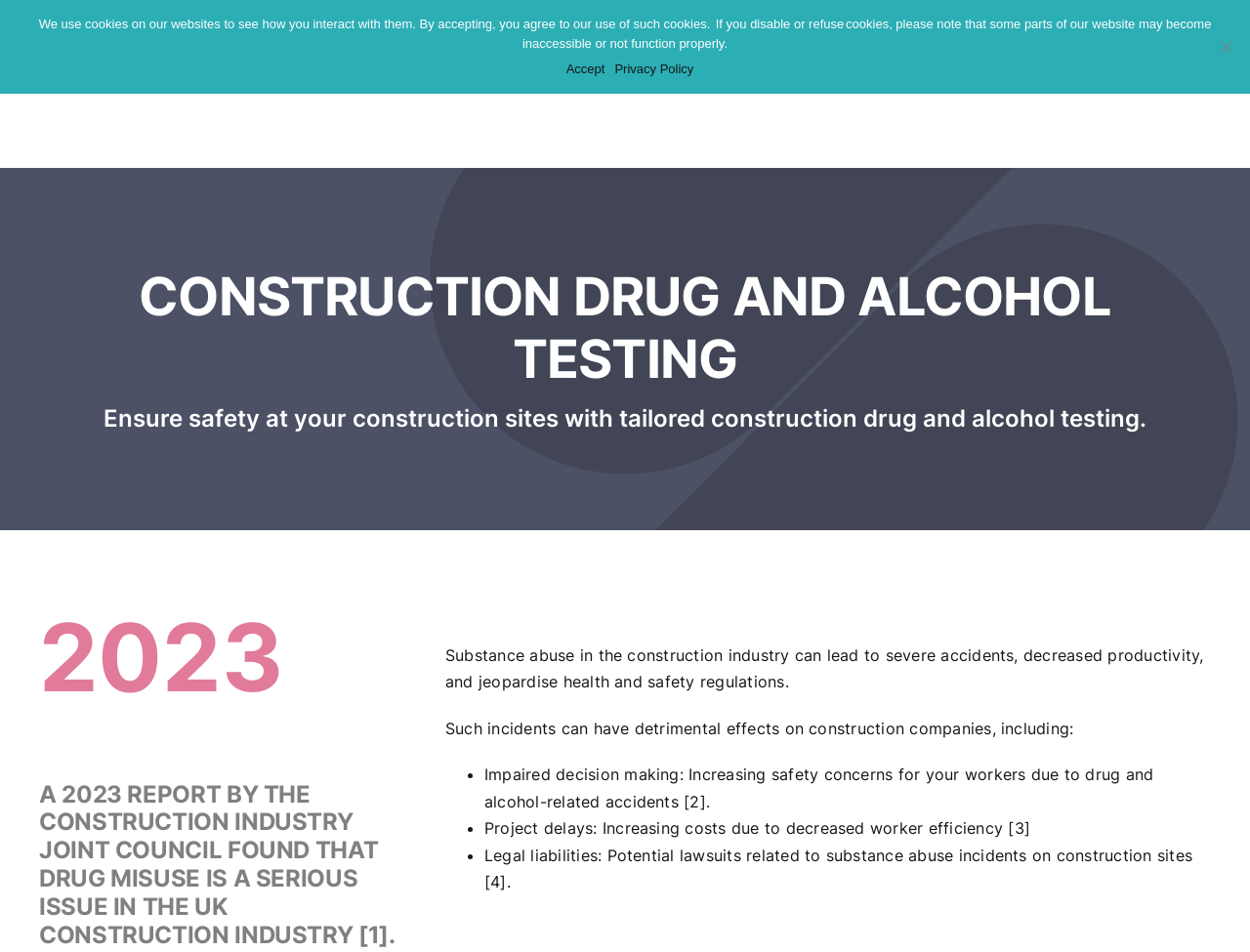Use the details in the image to answer the question thoroughly: 
What is the year mentioned on the webpage?

The year 2023 is mentioned on the webpage, specifically in the context of a report by the Construction Industry Joint Council and as a copyright year at the bottom of the webpage.